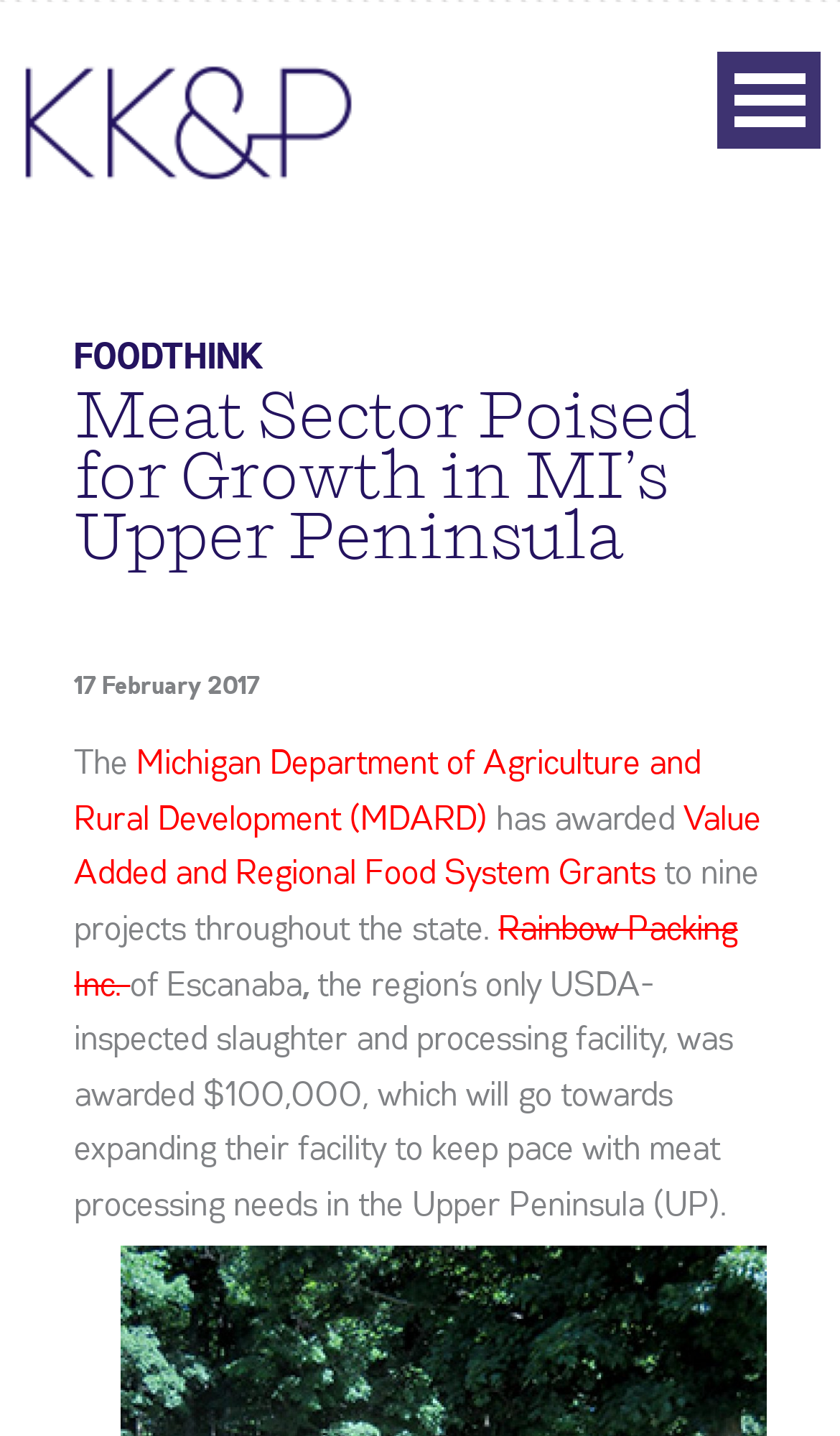Using the provided element description "Prospects", determine the bounding box coordinates of the UI element.

None